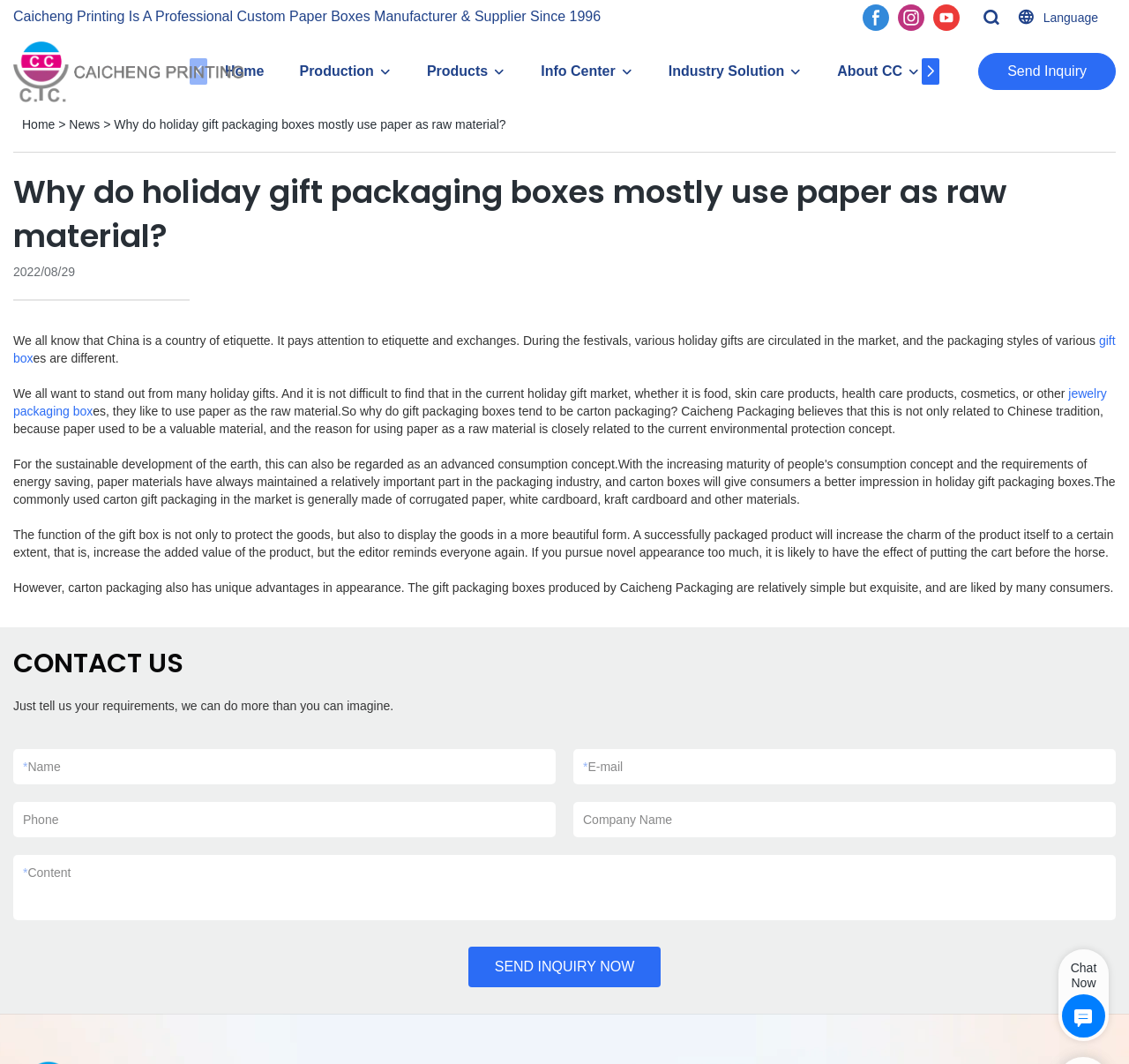Identify the bounding box for the element characterized by the following description: "Add to Cart".

None